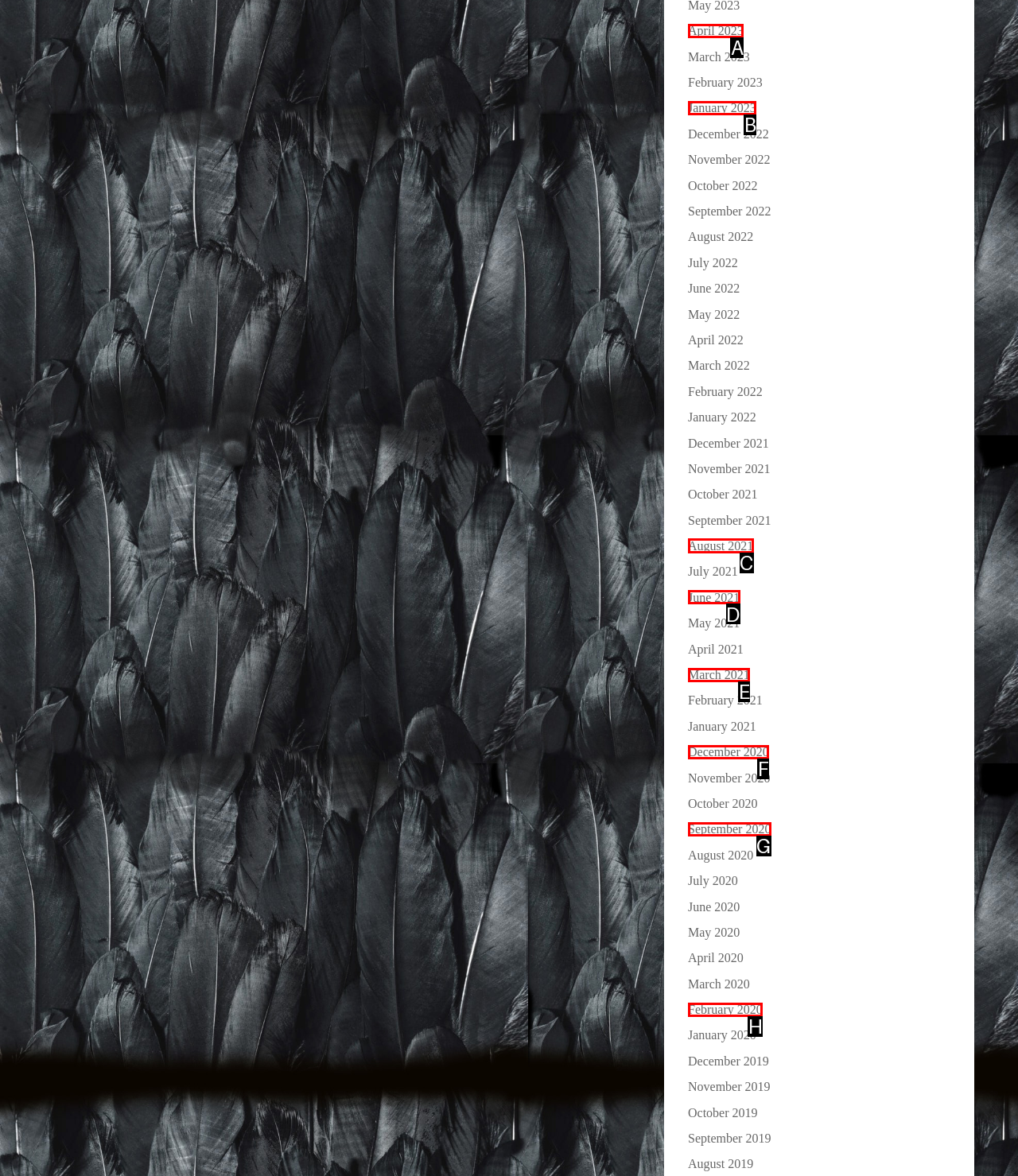Indicate the HTML element that should be clicked to perform the task: View August 2021 Reply with the letter corresponding to the chosen option.

C